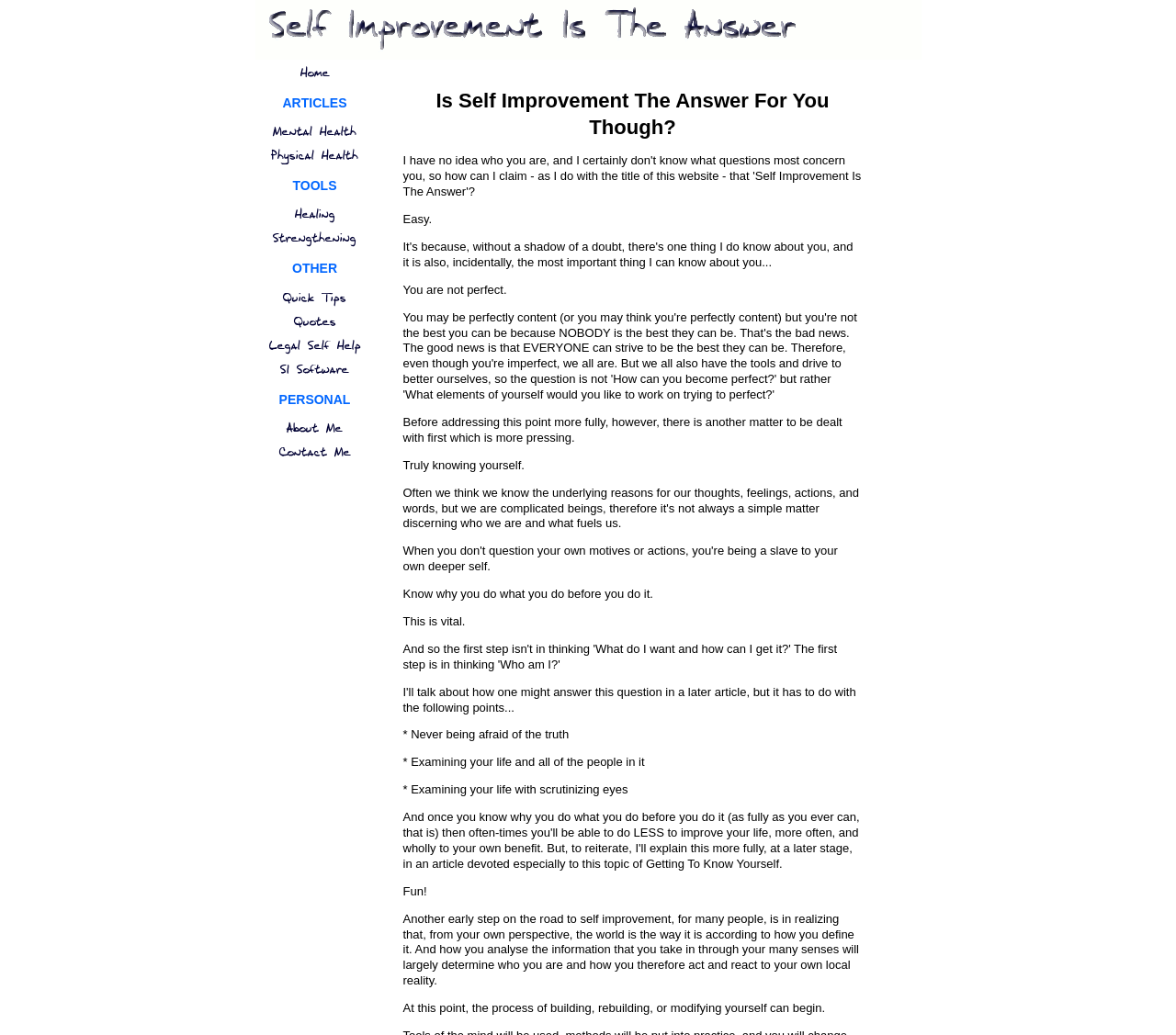Please determine the bounding box coordinates for the element with the description: "Legal Self Help".

[0.214, 0.323, 0.321, 0.346]